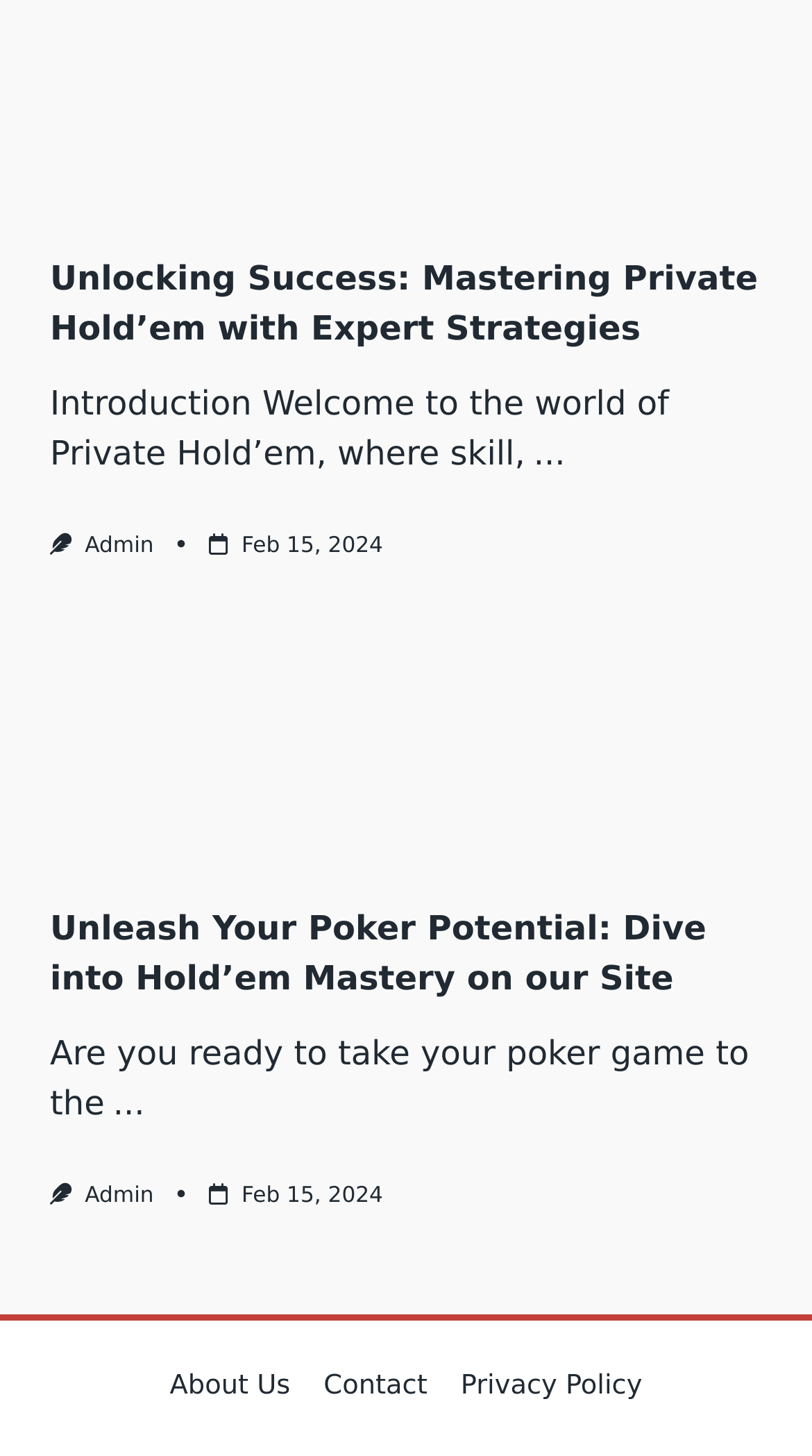Using the element description: "Contact", determine the bounding box coordinates. The coordinates should be in the format [left, top, right, bottom], with values between 0 and 1.

[0.378, 0.946, 0.547, 0.961]